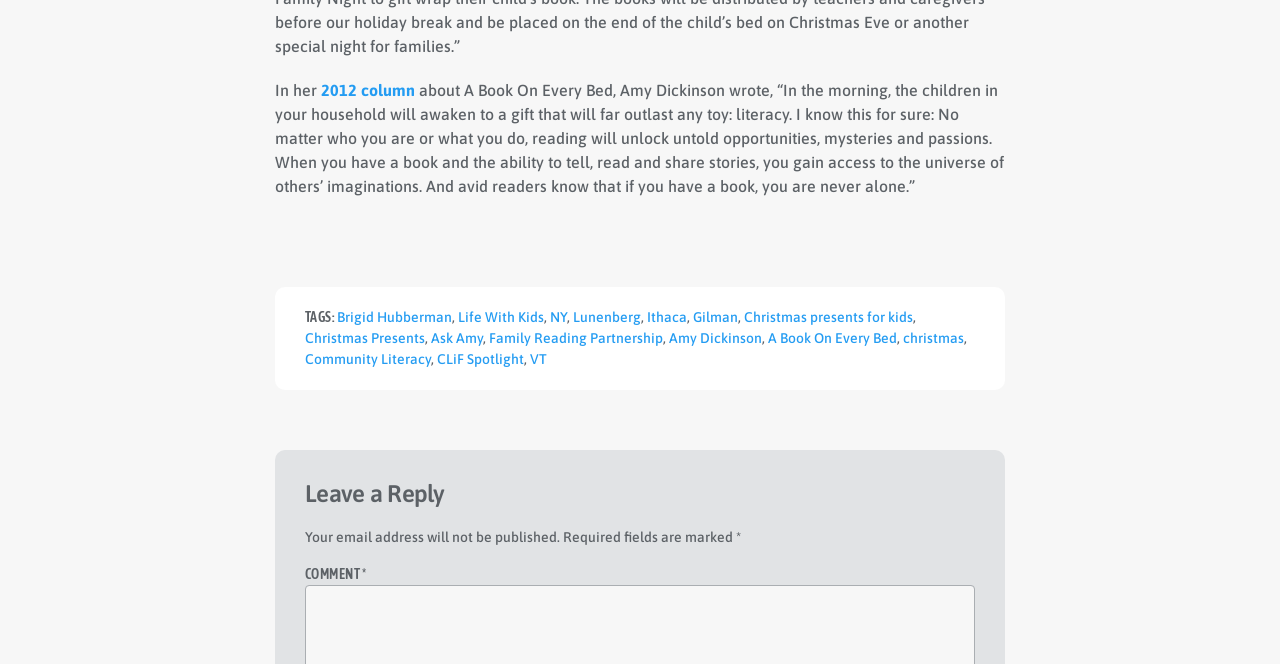What is the purpose of the 'Leave a Reply' section?
Based on the image, give a concise answer in the form of a single word or short phrase.

To comment